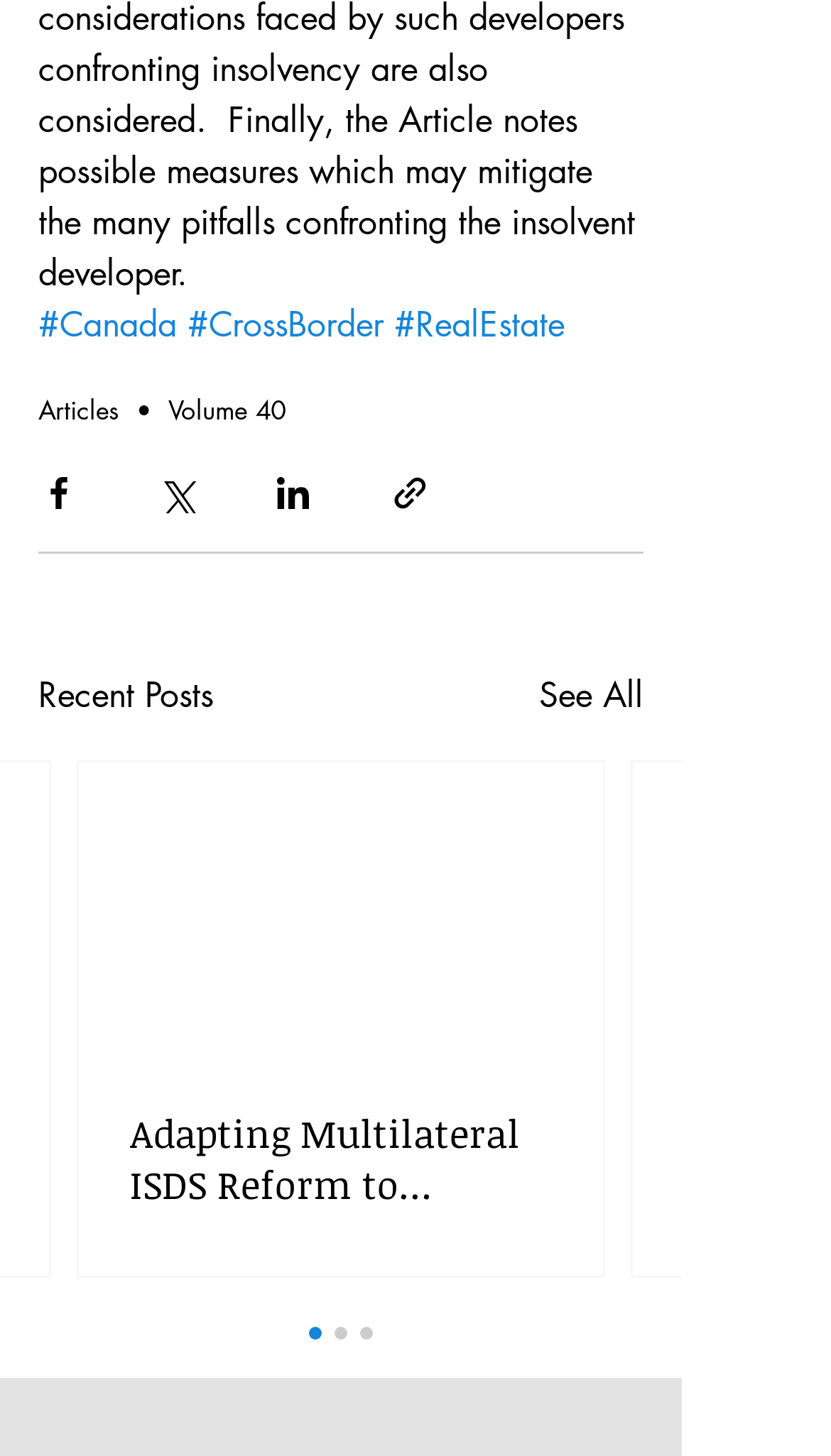Respond concisely with one word or phrase to the following query:
What is the text of the link at the bottom right?

See All